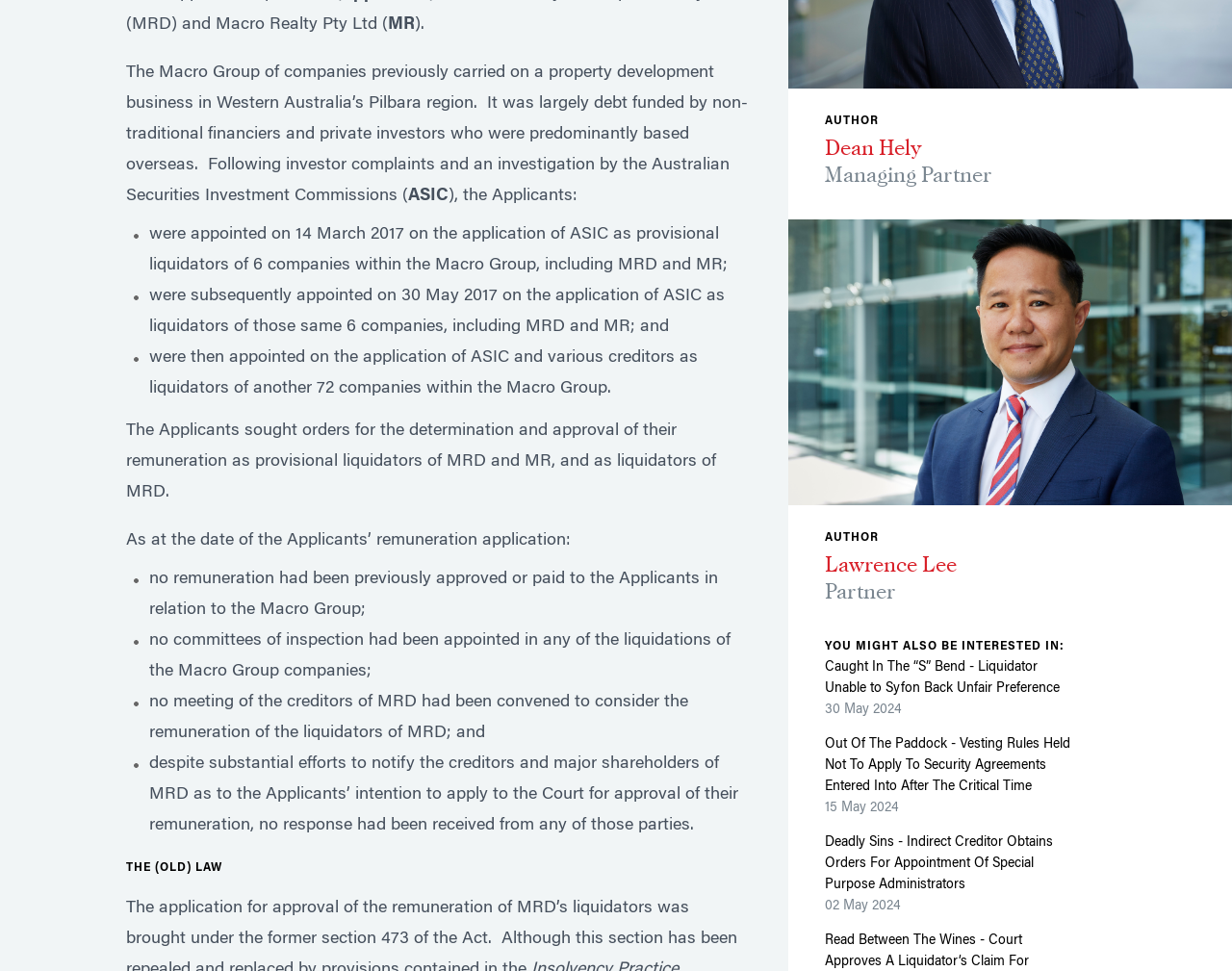Can you find the bounding box coordinates for the UI element given this description: "Travel"? Provide the coordinates as four float numbers between 0 and 1: [left, top, right, bottom].

None